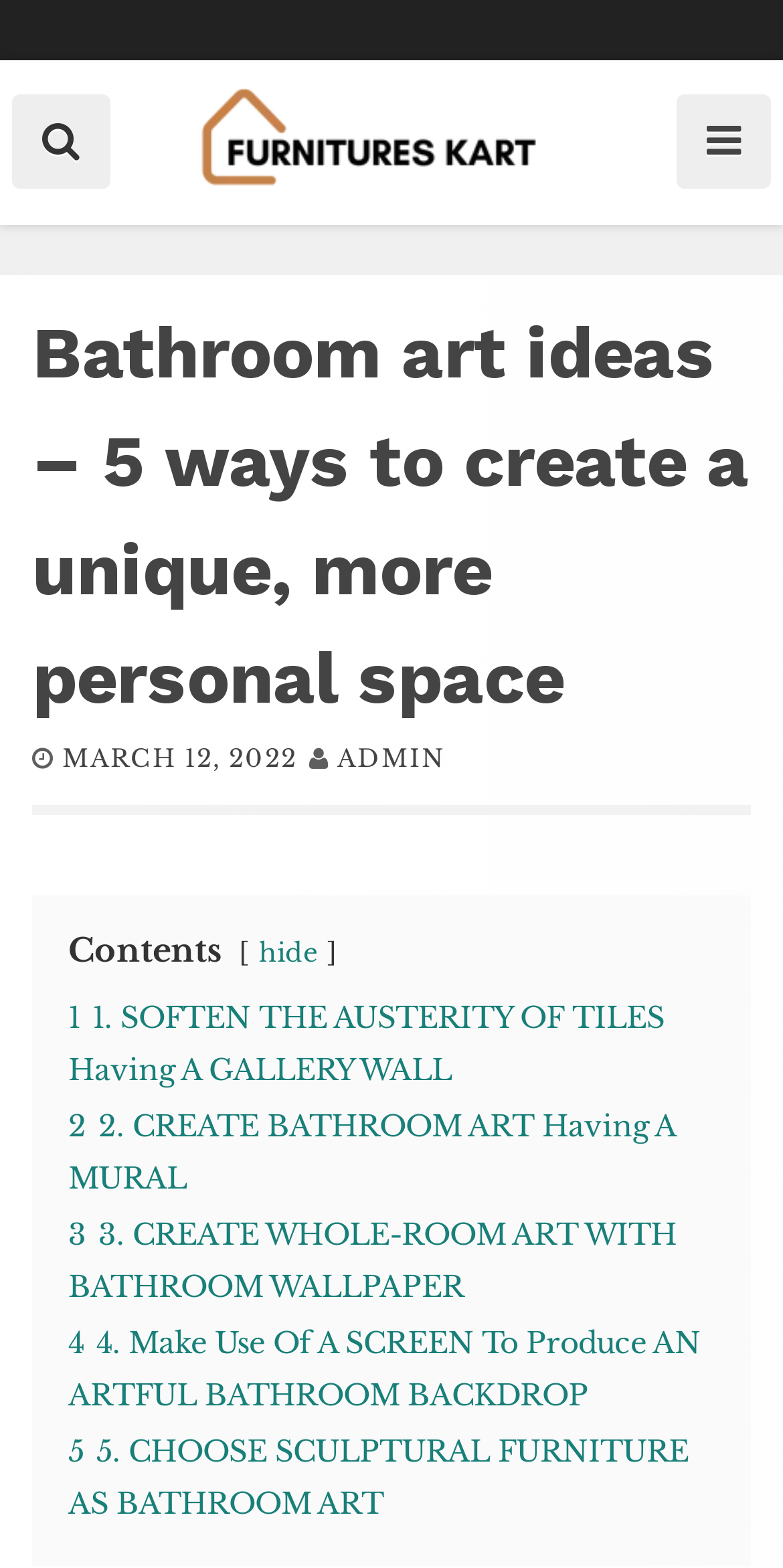Refer to the image and offer a detailed explanation in response to the question: Is the webpage about a specific bathroom design?

The webpage provides general ideas and ways to create a unique bathroom, but it does not focus on a specific bathroom design. It offers various options and ideas for readers to create their own unique bathroom.